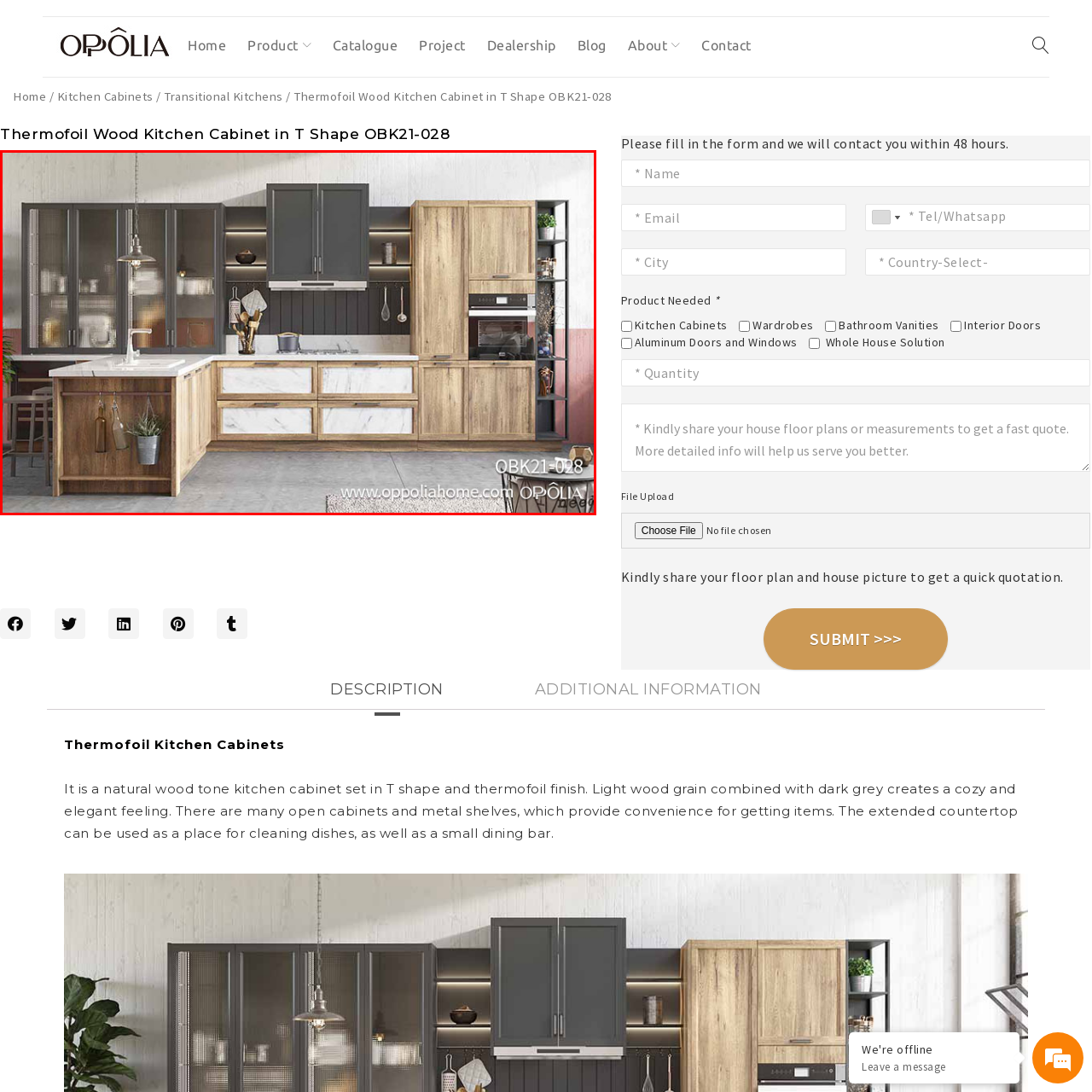Describe extensively the image content marked by the red bounding box.

The image showcases the **Thermofoil Wood Kitchen Cabinet Set in a T Shape (Model OBK21-028)** from OPPOLIA, illustrating a modern kitchen design. The cabinetry features a combination of light wood tones with a sleek dark grey finish, providing an elegant contrast. The design includes spacious open cabinets and metal shelves, enhancing accessibility and style. The countertop, finished with a marble-like appearance, serves both practical and aesthetic purposes, making it ideal for food preparation and casual dining. This setup, with its blend of textures and finishes, creates a cozy yet sophisticated ambiance, perfect for contemporary homes.